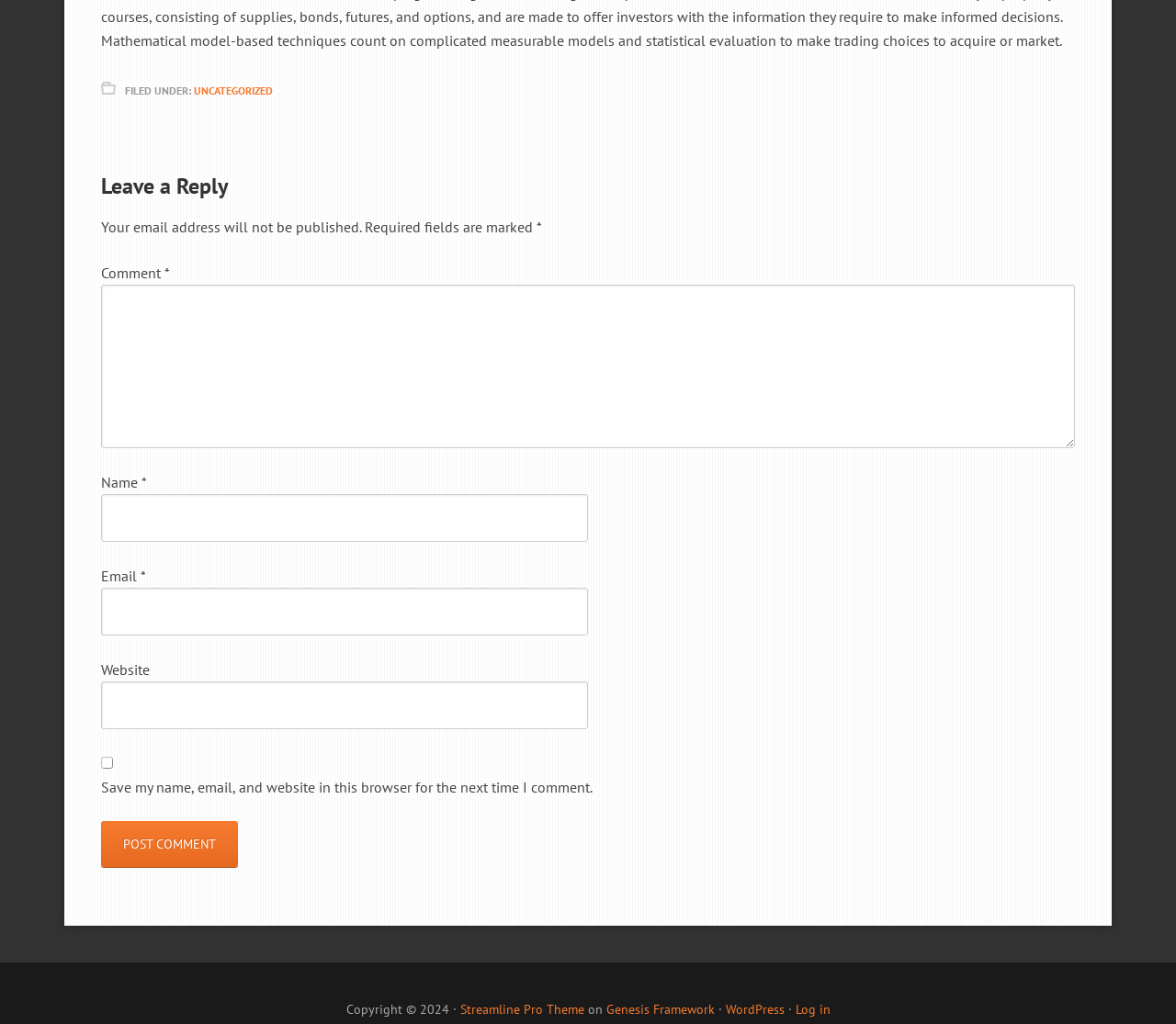Please identify the bounding box coordinates of the element's region that should be clicked to execute the following instruction: "Leave a comment". The bounding box coordinates must be four float numbers between 0 and 1, i.e., [left, top, right, bottom].

[0.086, 0.17, 0.914, 0.195]